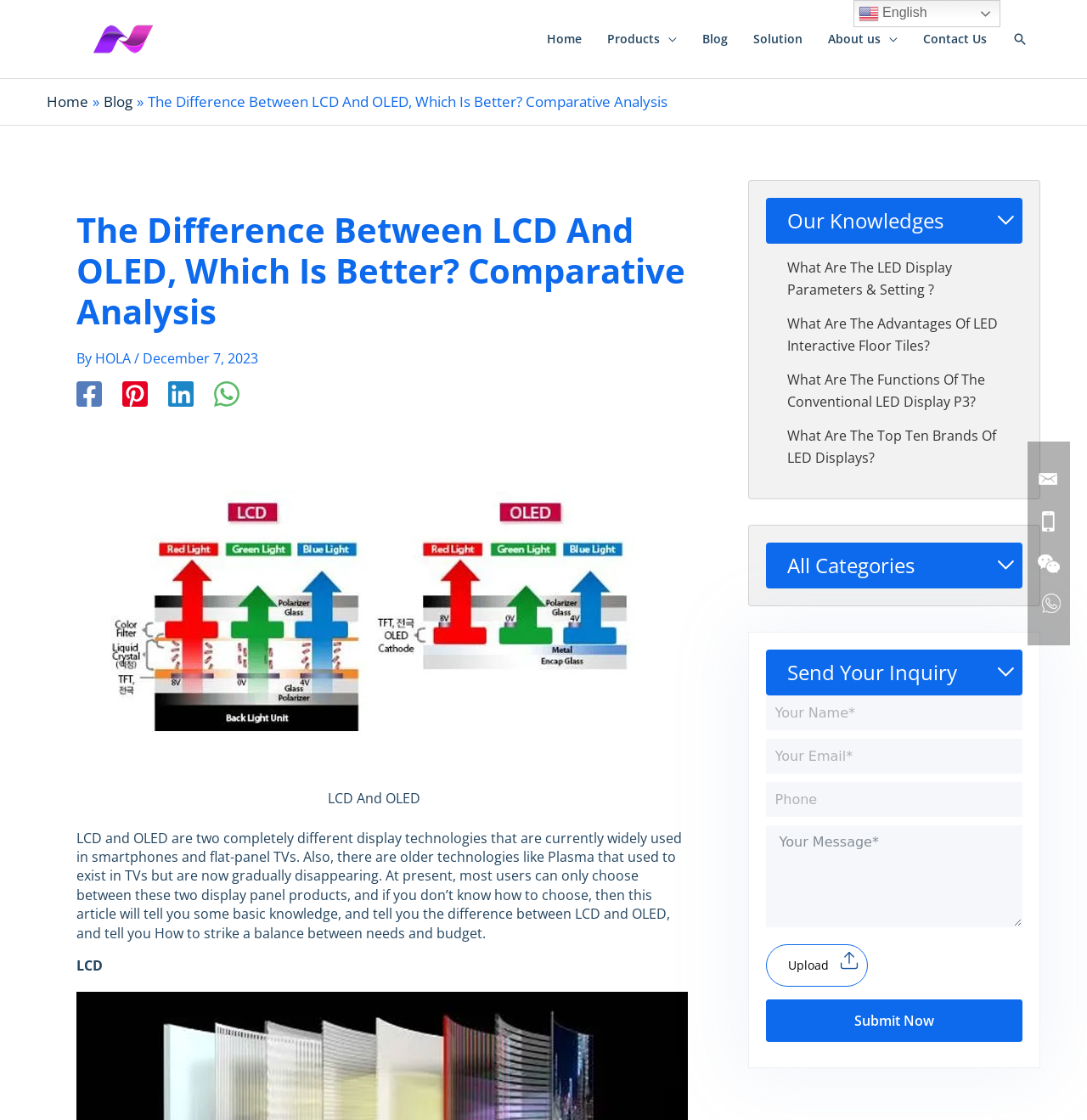Determine the bounding box of the UI component based on this description: "Home". The bounding box coordinates should be four float values between 0 and 1, i.e., [left, top, right, bottom].

[0.491, 0.0, 0.547, 0.07]